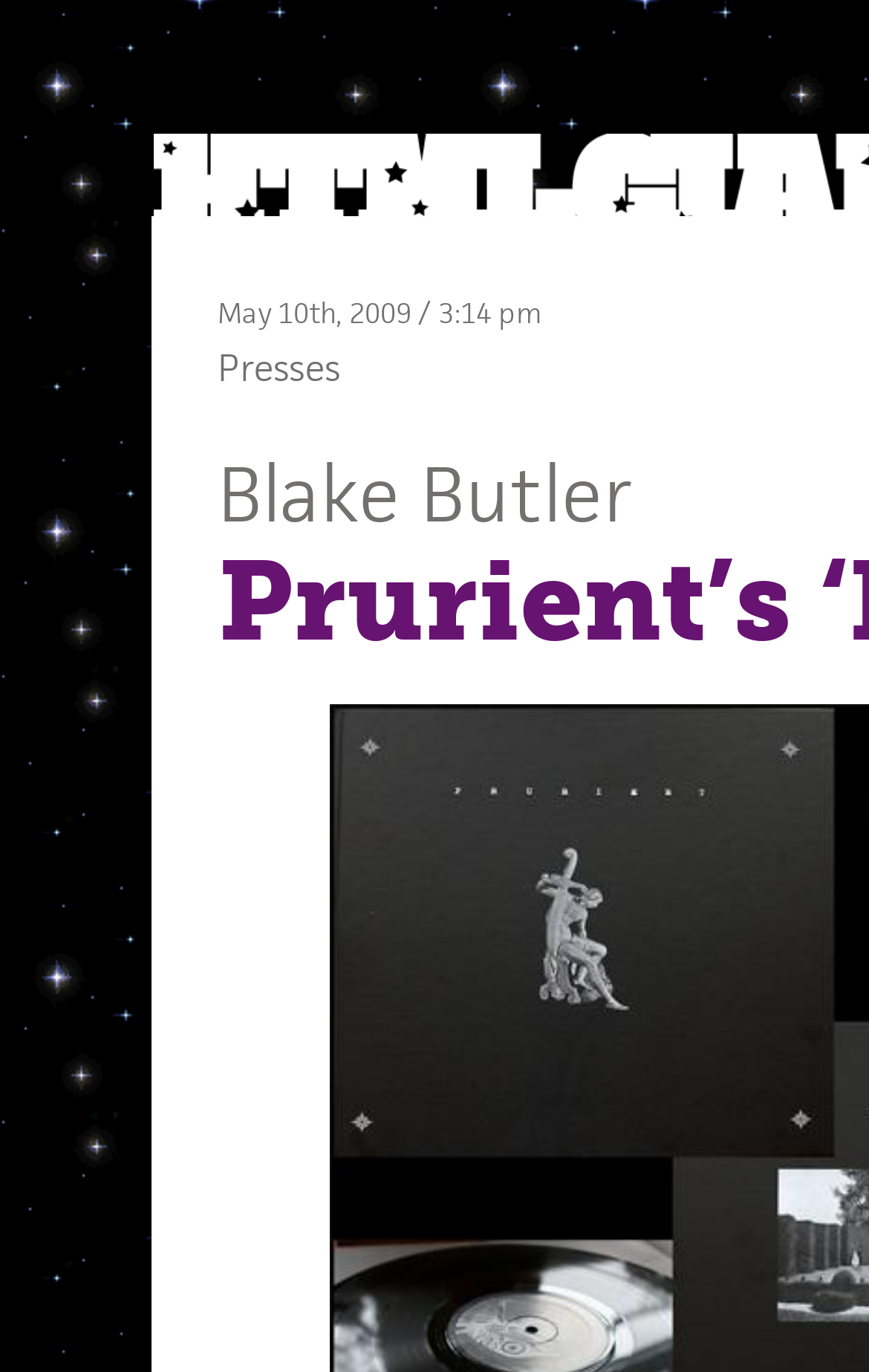Find the bounding box coordinates for the UI element whose description is: "Blake Butler". The coordinates should be four float numbers between 0 and 1, in the format [left, top, right, bottom].

[0.25, 0.326, 0.727, 0.397]